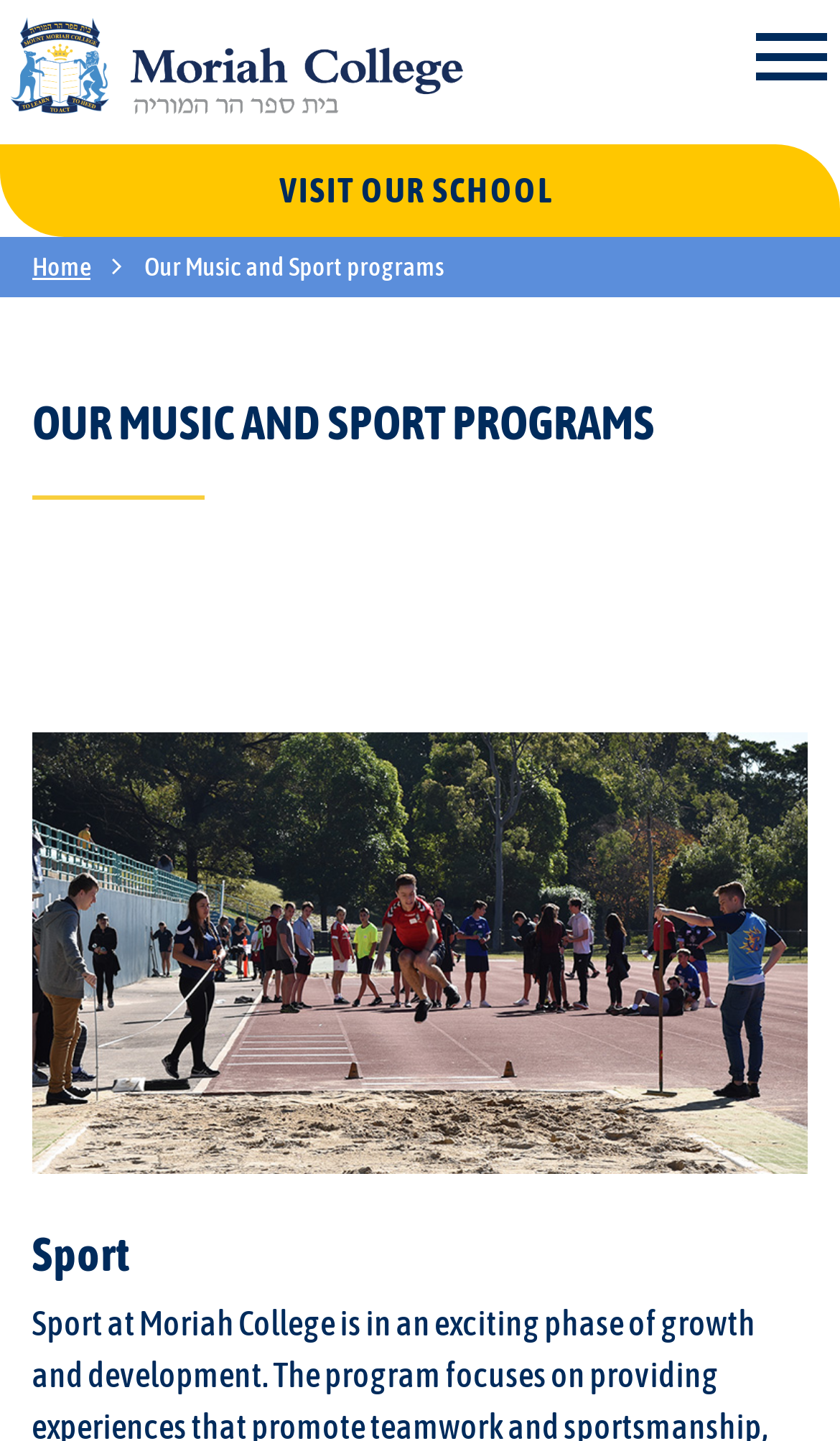What is the name of the school being referred to?
Give a thorough and detailed response to the question.

The site logo and the webpage's title 'Our Music and Sport Programs | Moriah College' suggest that the webpage is affiliated with Moriah College, which is likely a school or educational institution.